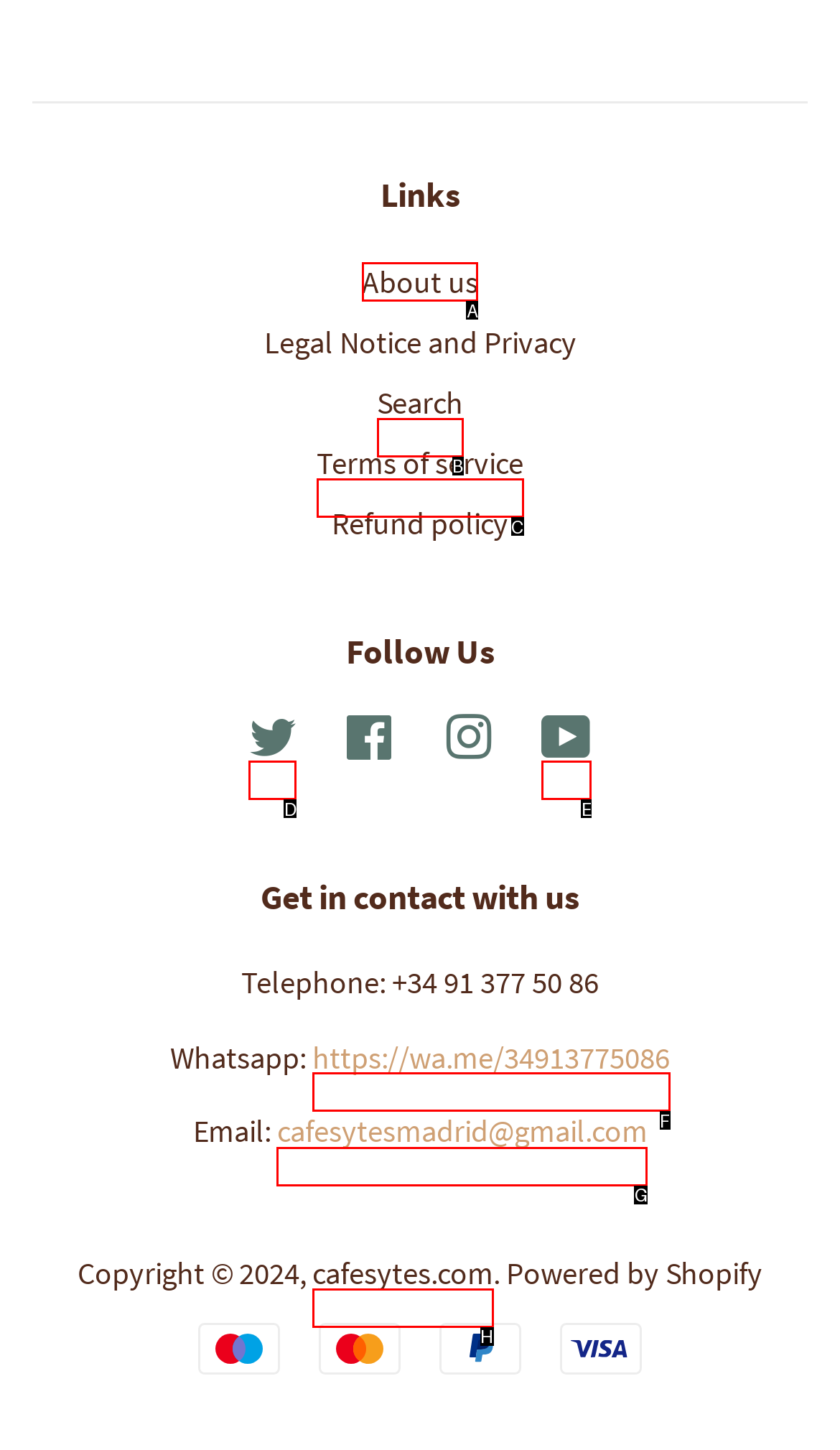Specify which HTML element I should click to complete this instruction: Explore Servo connector dimensions / size Answer with the letter of the relevant option.

None